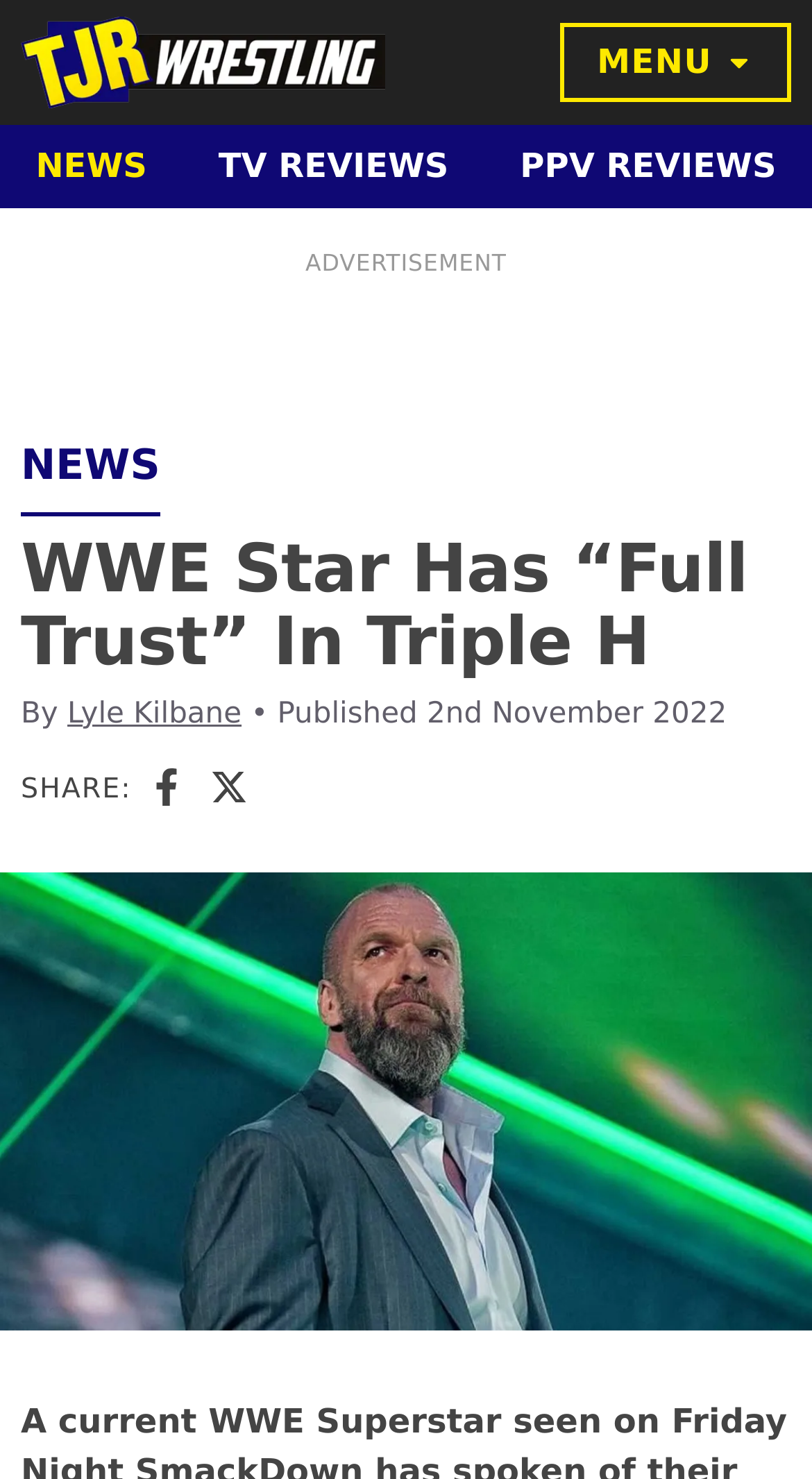Find the bounding box coordinates for the area that should be clicked to accomplish the instruction: "Click the TJR Wrestling logo".

[0.026, 0.011, 0.474, 0.074]